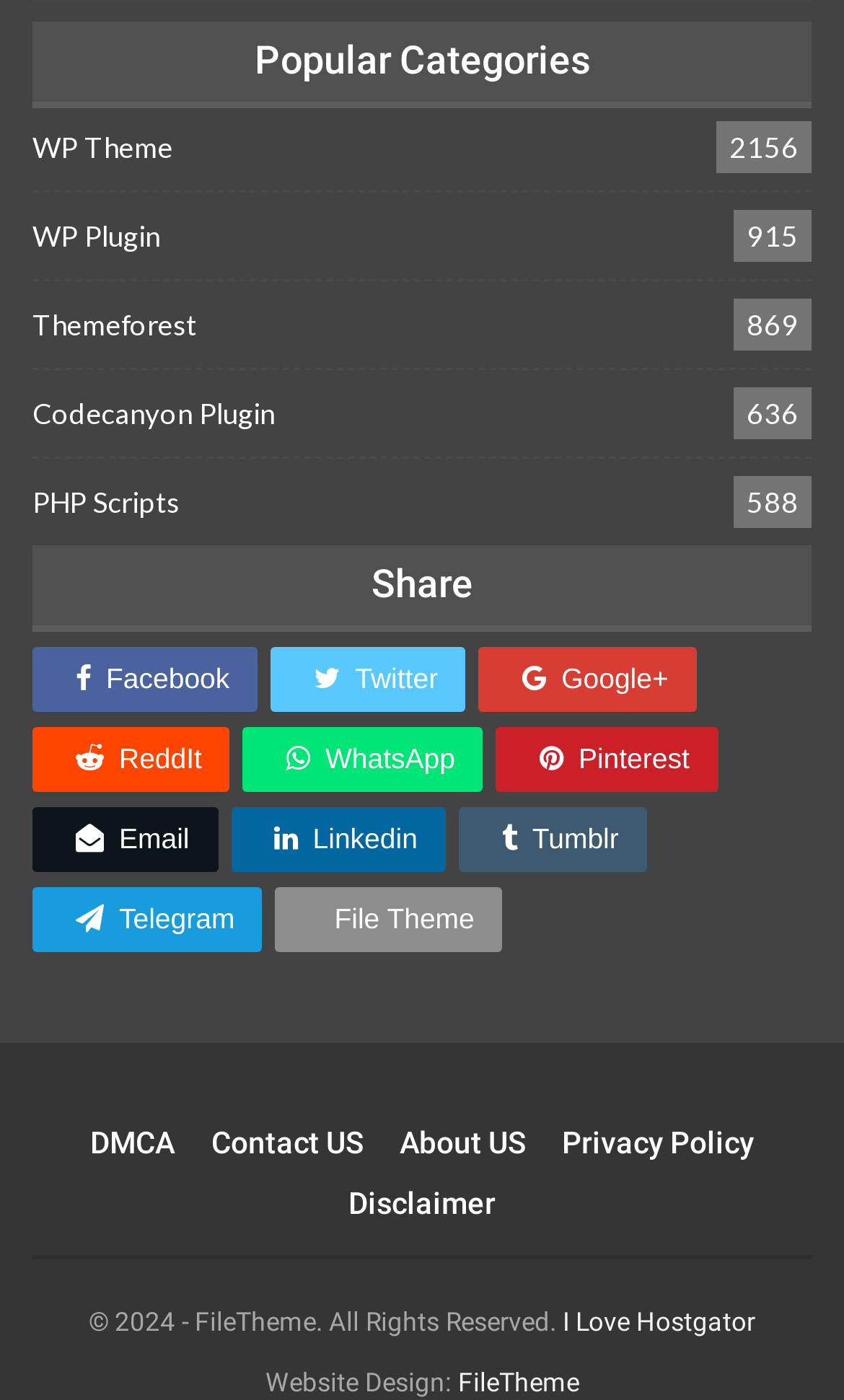What social media platforms are available for sharing? Examine the screenshot and reply using just one word or a brief phrase.

Facebook, Twitter, etc.